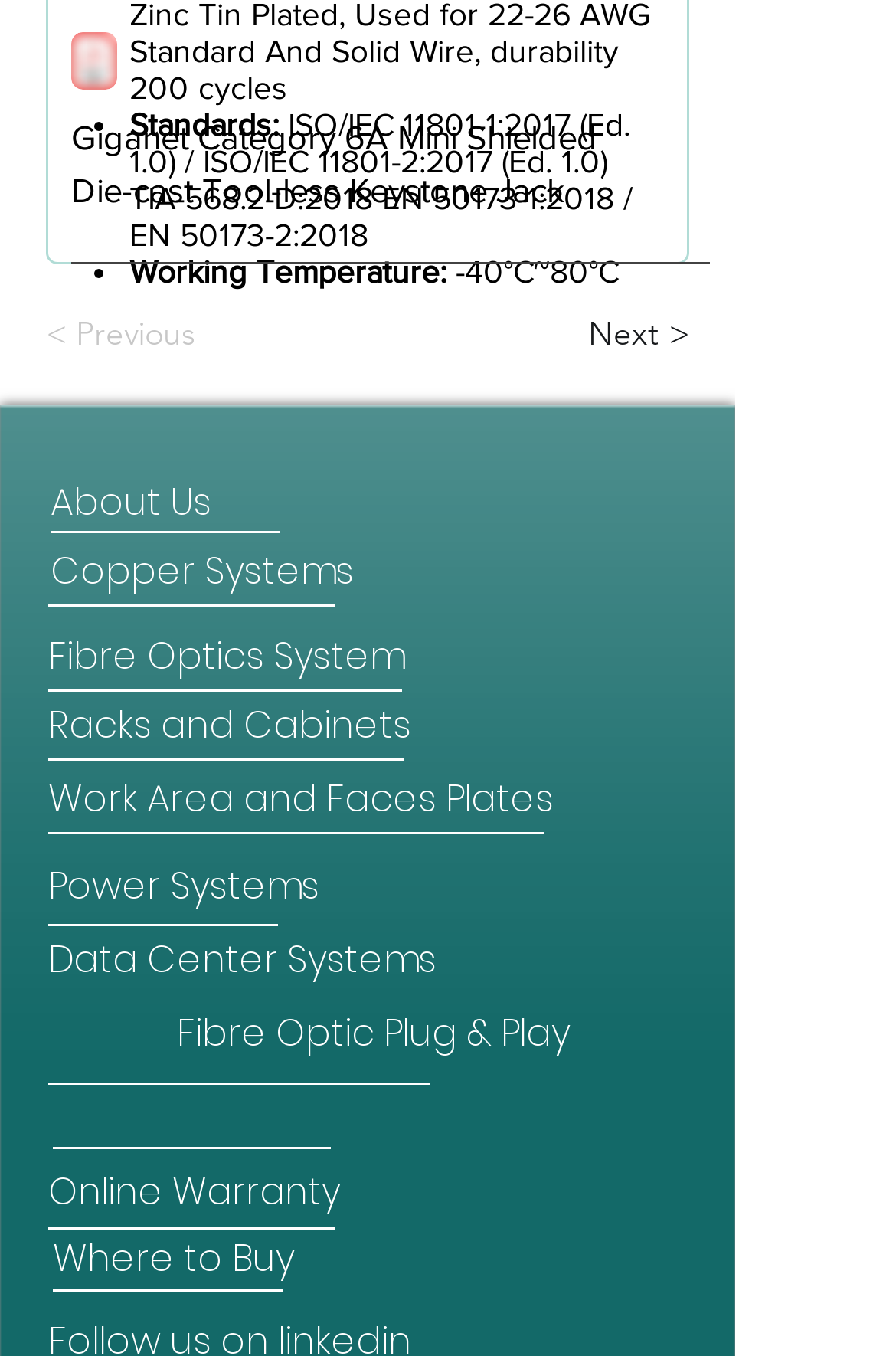Determine the bounding box coordinates for the UI element with the following description: "VOA60". The coordinates should be four float numbers between 0 and 1, represented as [left, top, right, bottom].

None